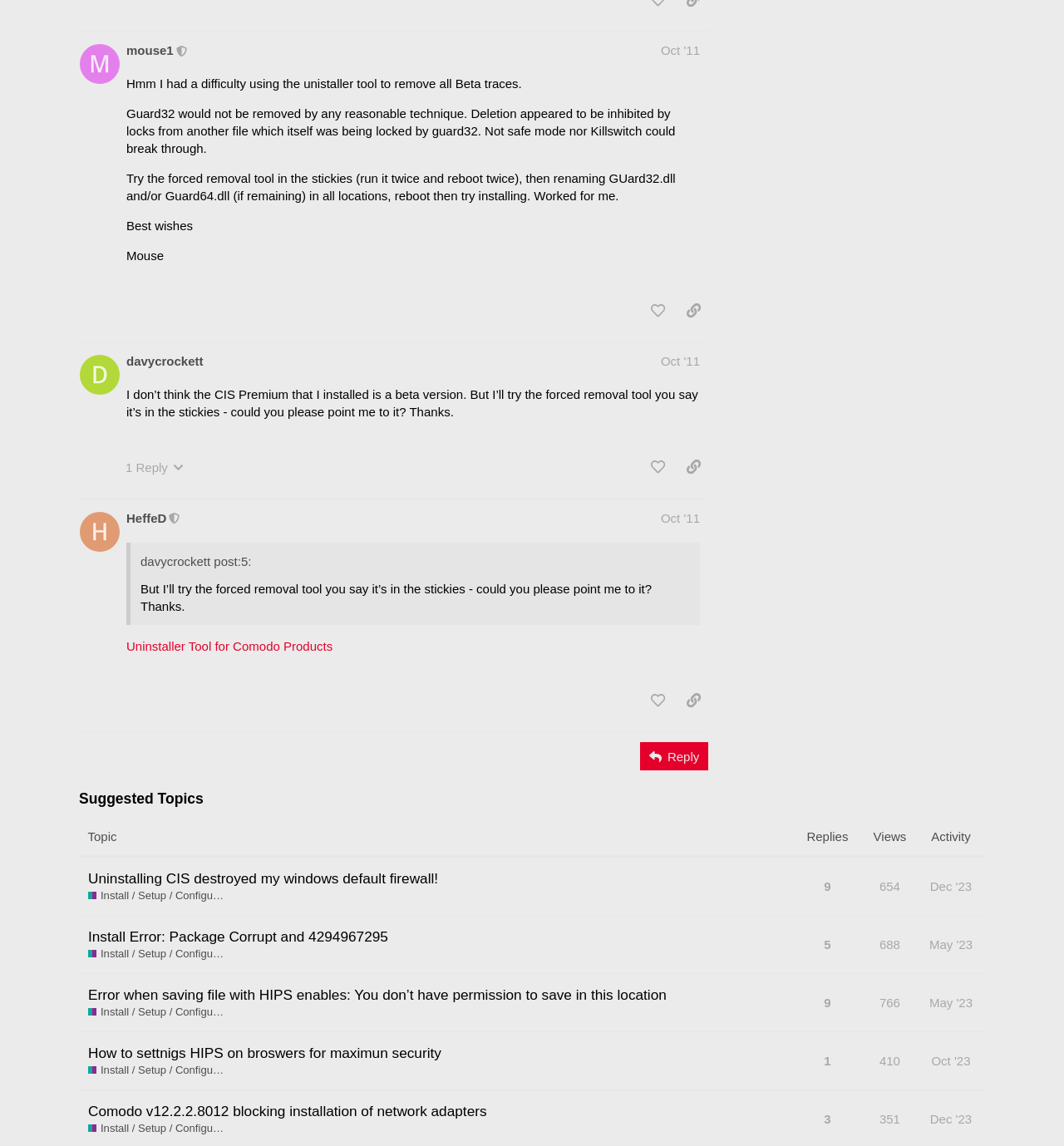Indicate the bounding box coordinates of the element that needs to be clicked to satisfy the following instruction: "Reply to the post". The coordinates should be four float numbers between 0 and 1, i.e., [left, top, right, bottom].

[0.602, 0.648, 0.666, 0.672]